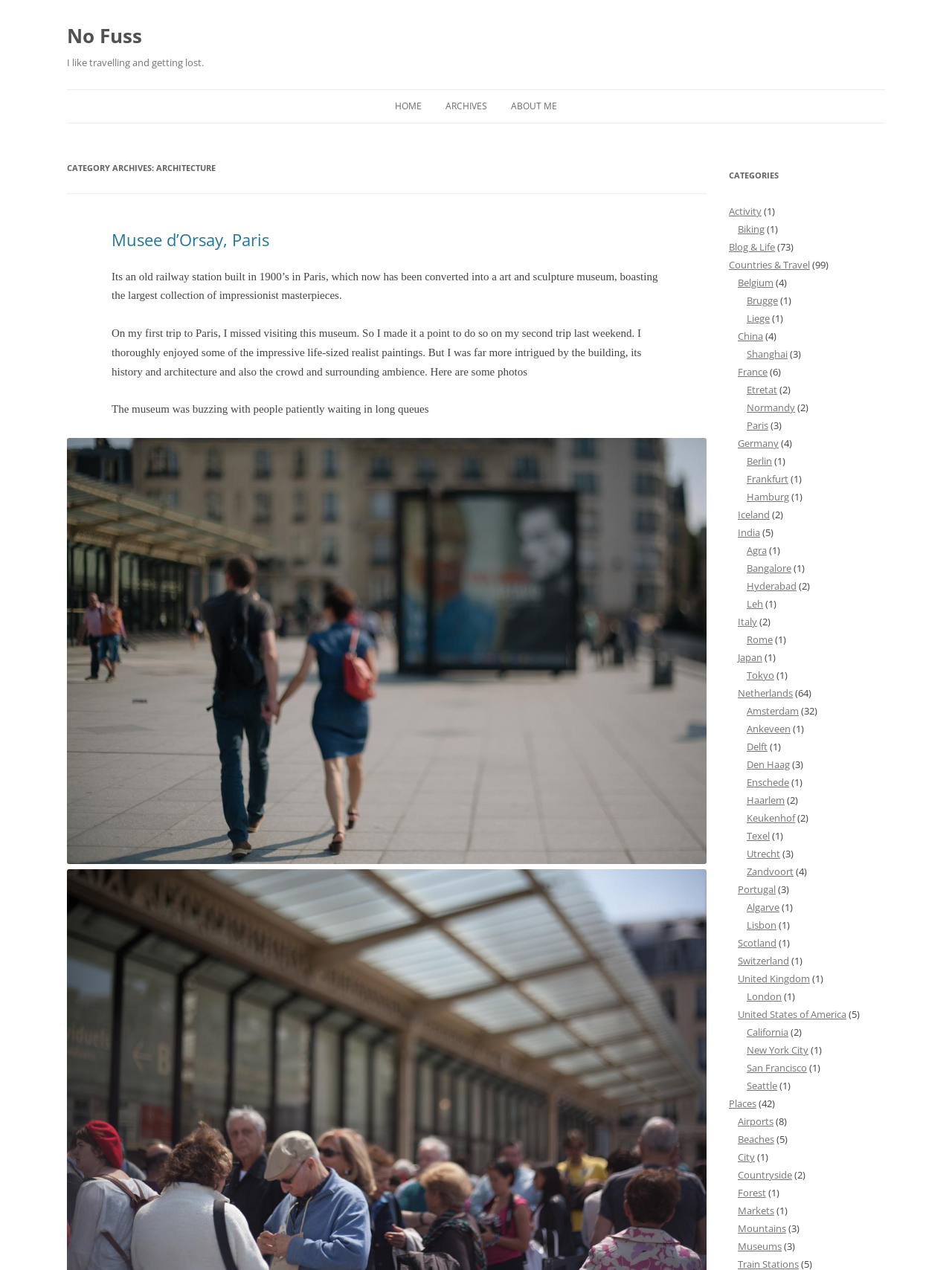Pinpoint the bounding box coordinates of the area that must be clicked to complete this instruction: "Click on the 'HOME' link".

[0.415, 0.071, 0.443, 0.097]